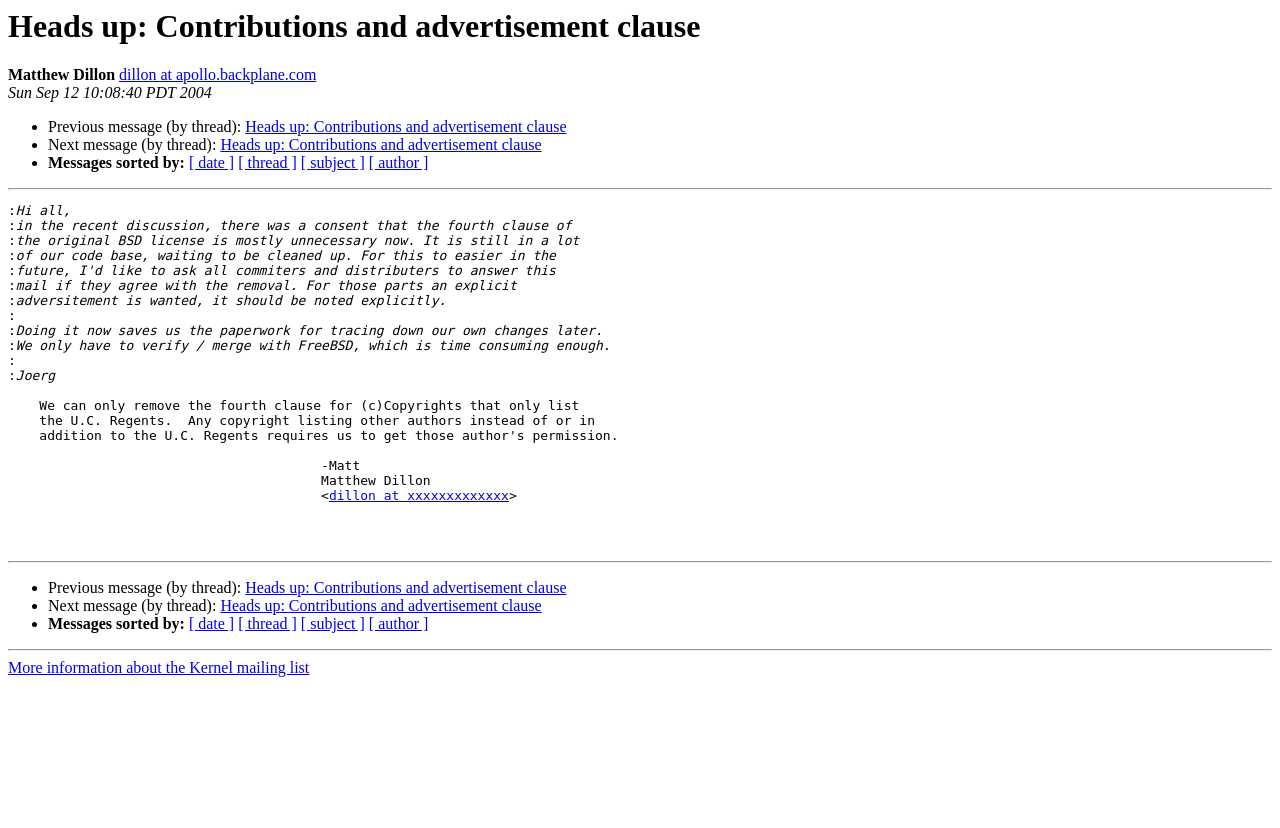How many separators are there in the webpage?
Respond to the question with a single word or phrase according to the image.

3